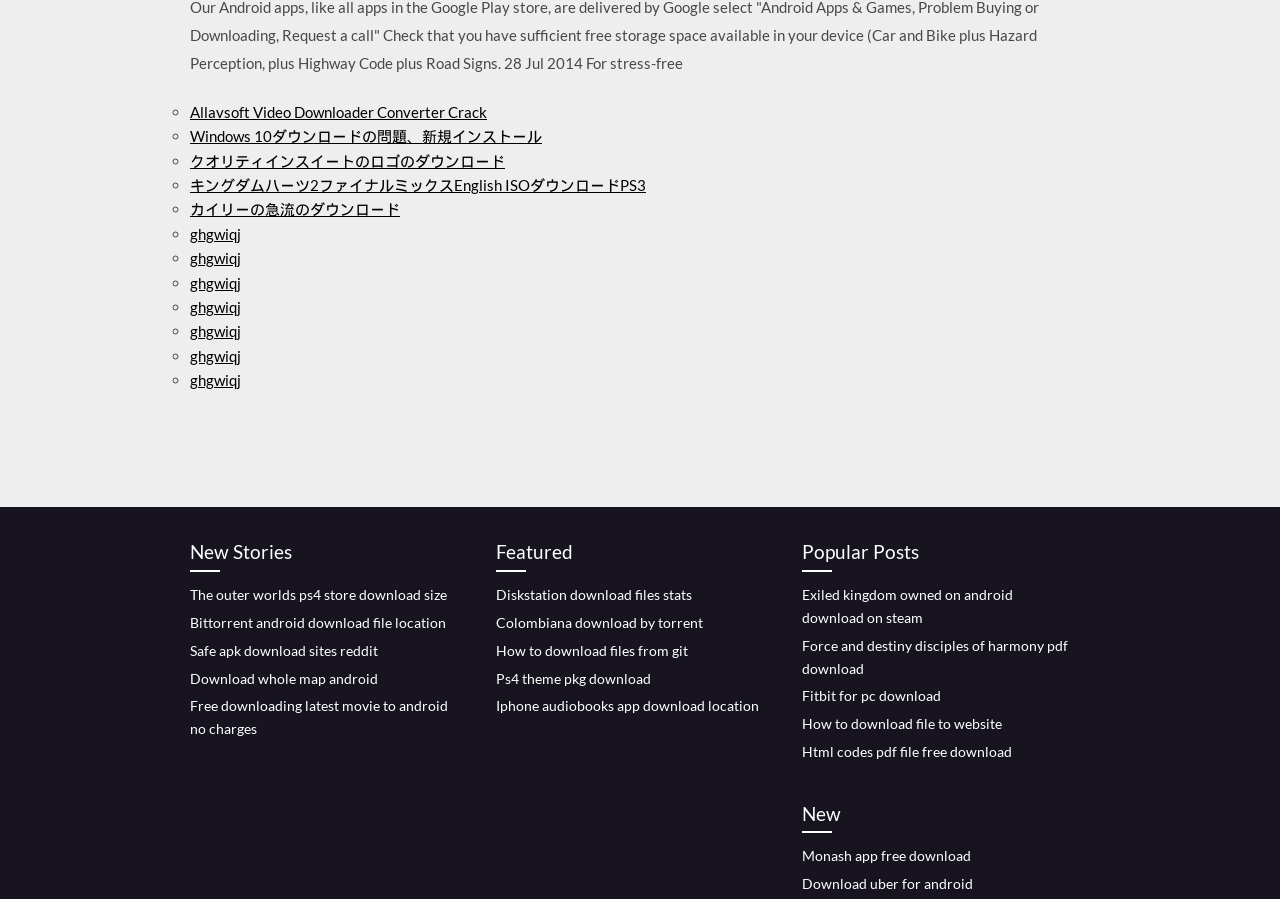Locate the bounding box coordinates of the area that needs to be clicked to fulfill the following instruction: "Contact us for more information". The coordinates should be in the format of four float numbers between 0 and 1, namely [left, top, right, bottom].

None